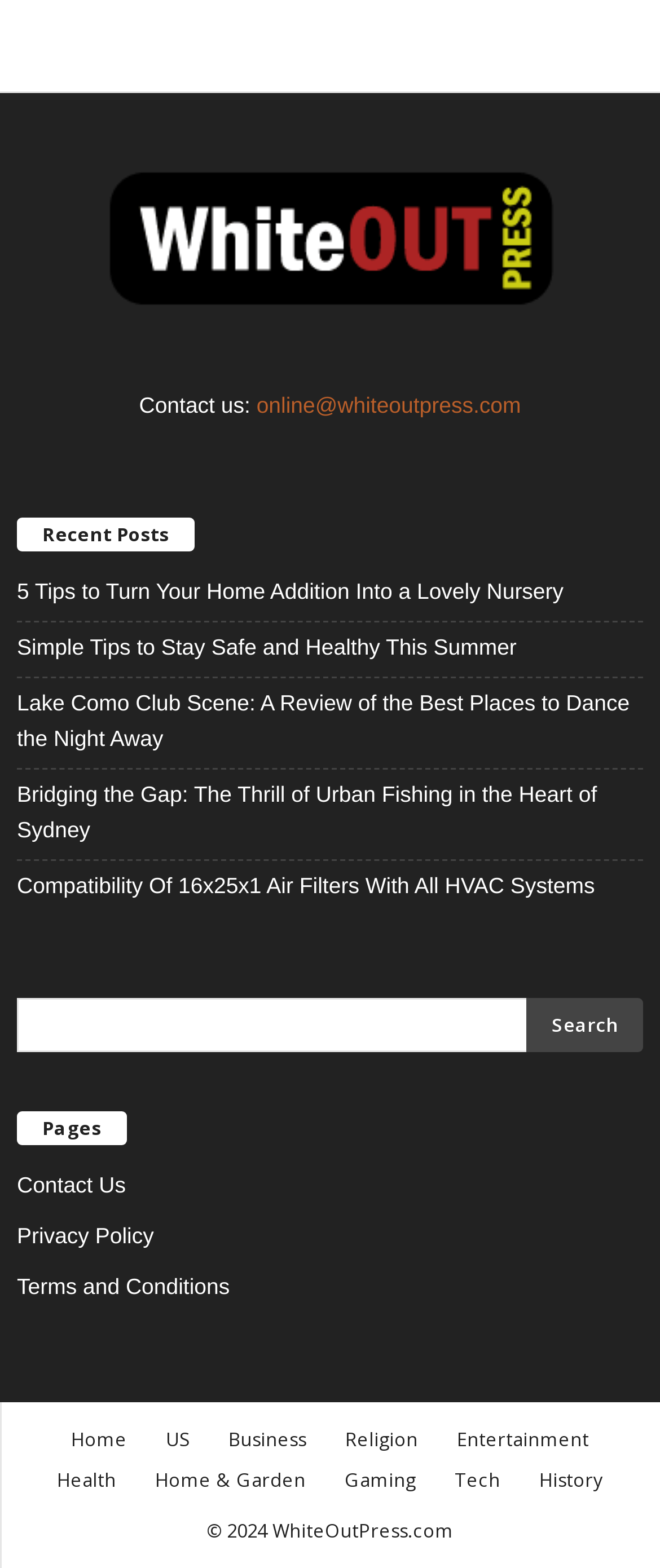What is the purpose of the textbox in the search section?
Please provide a full and detailed response to the question.

The textbox is located in the search section, and it is required to input a search query. The search button is located next to the textbox, indicating that the textbox is used to input search queries.